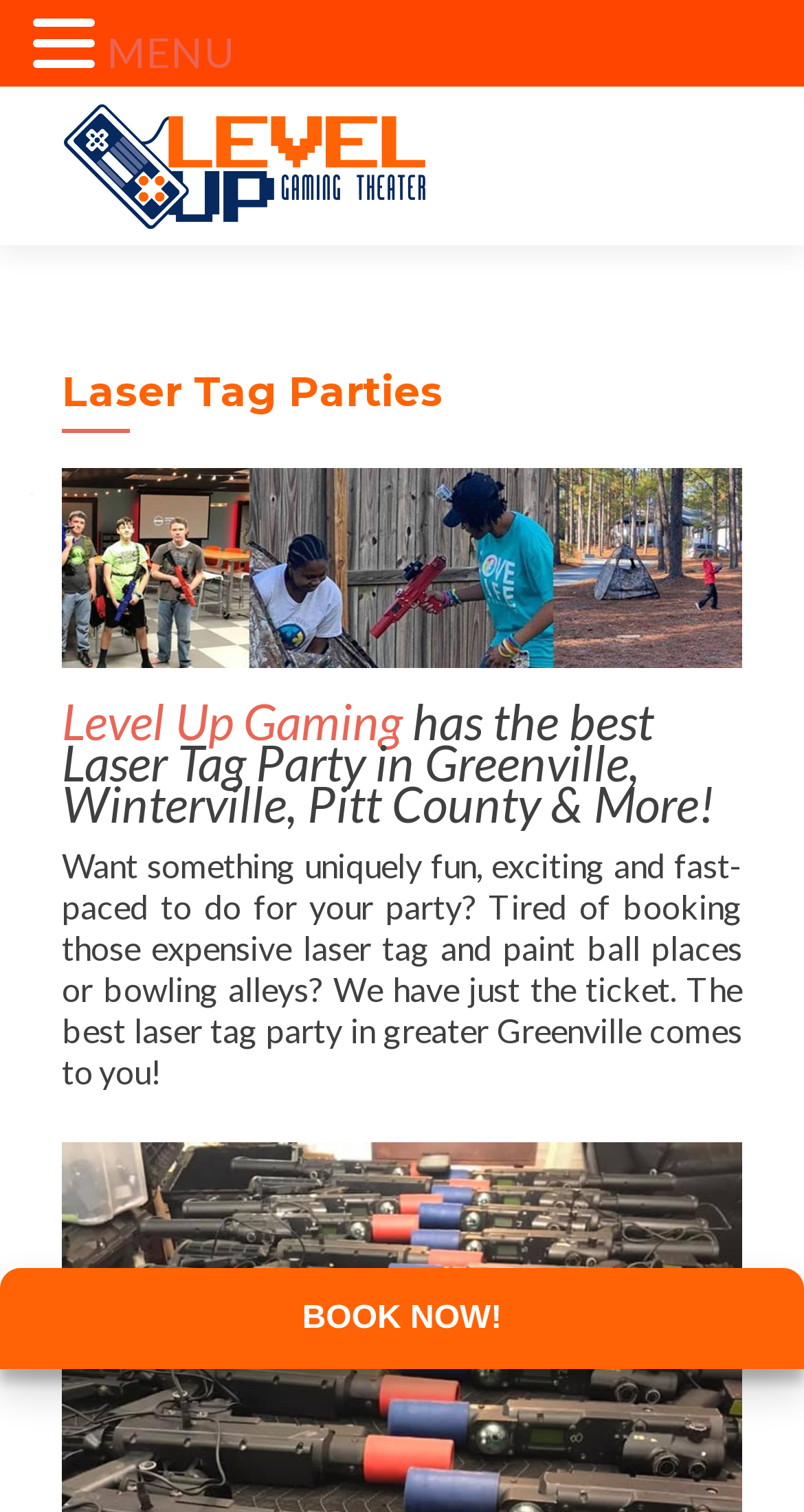Show me the bounding box coordinates of the clickable region to achieve the task as per the instruction: "Explore celebrations by month".

None